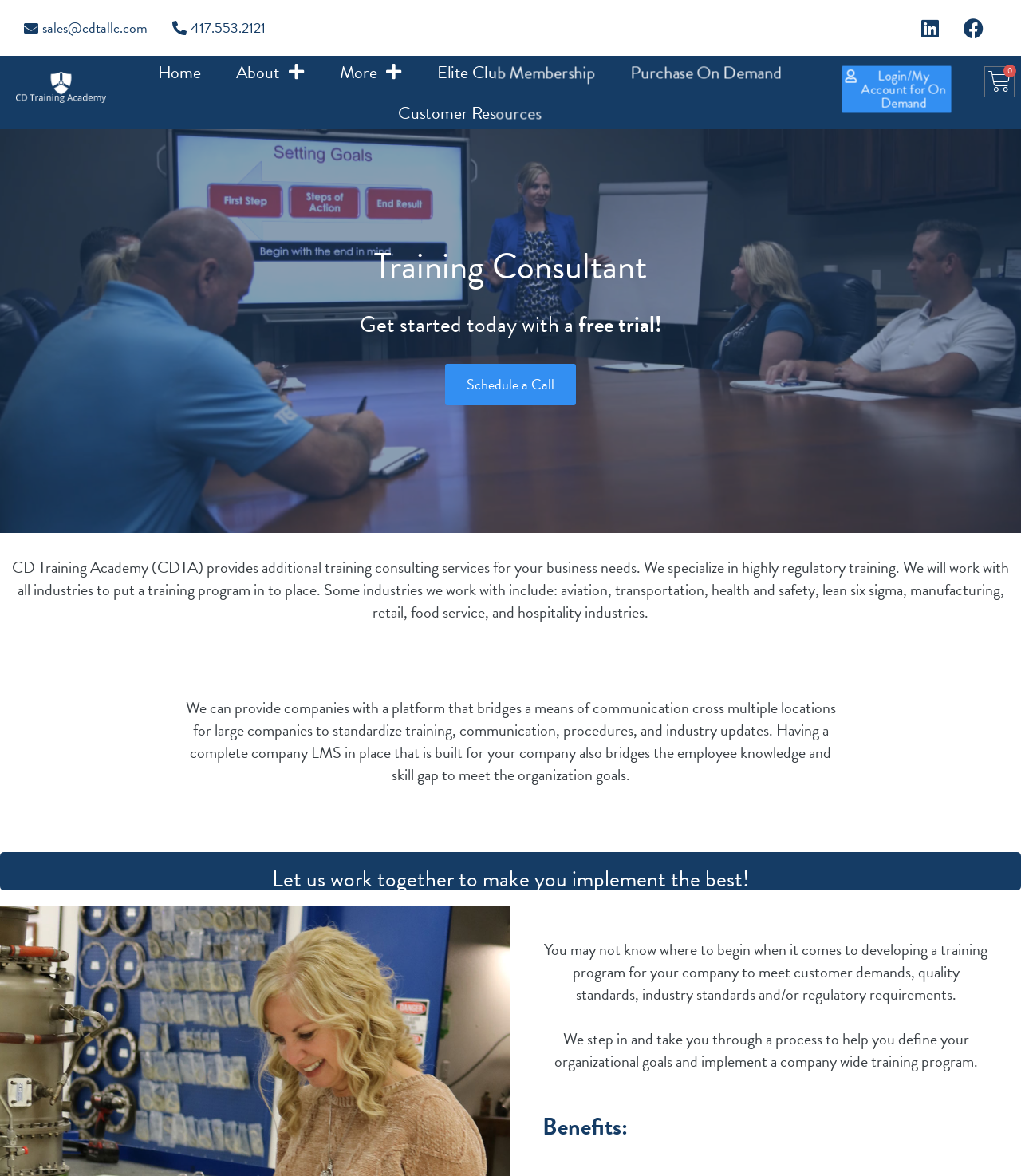What is the purpose of the platform provided by CD Training Academy?
Please provide a single word or phrase as your answer based on the screenshot.

standardize training and communication